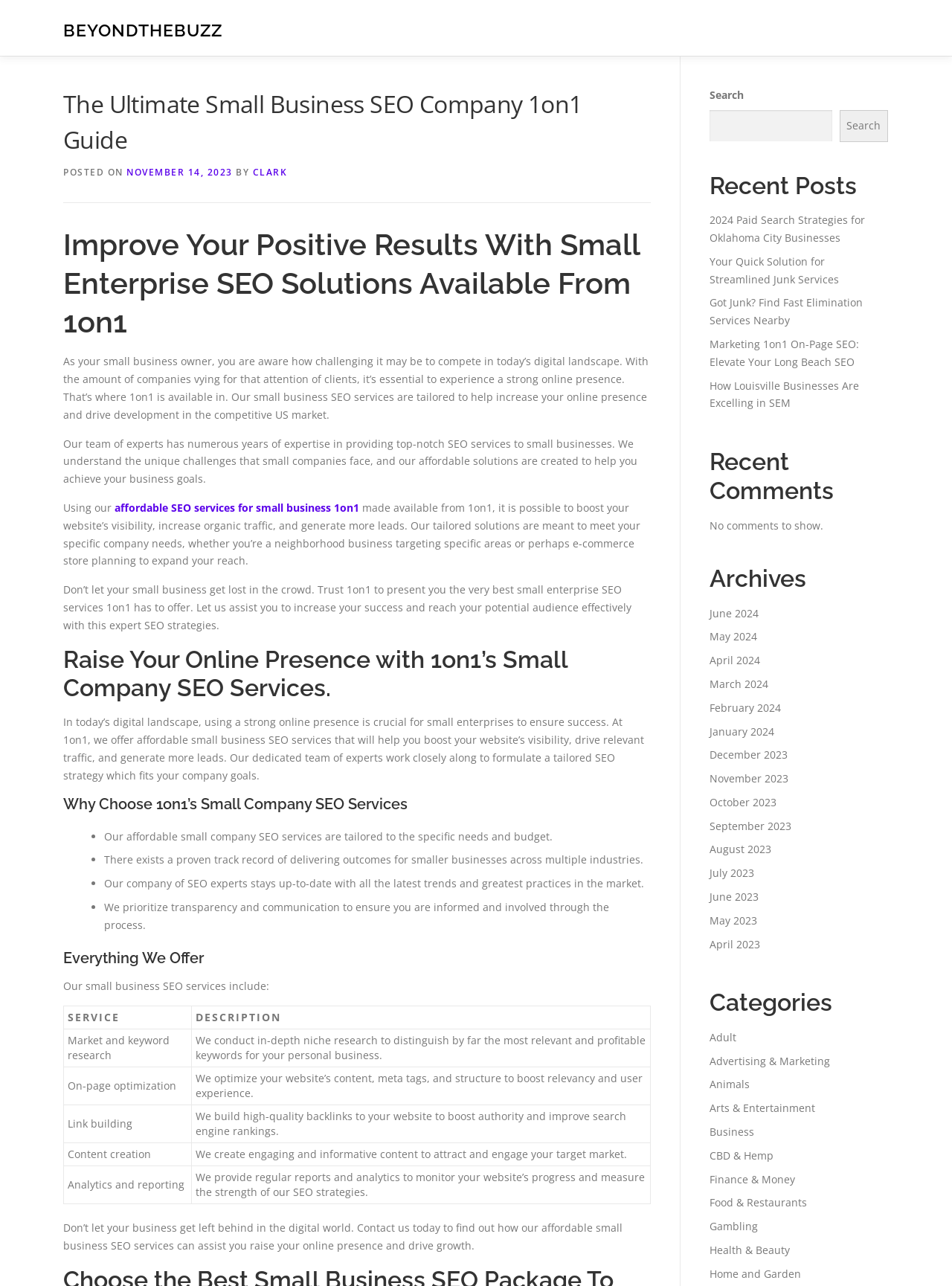What is the benefit of using 1on1's SEO services?
Please answer the question with a detailed and comprehensive explanation.

The webpage suggests that using 1on1's SEO services can help small businesses 'raise their online presence and drive growth', implying that the benefit of using these services is to increase online visibility and ultimately drive business growth.